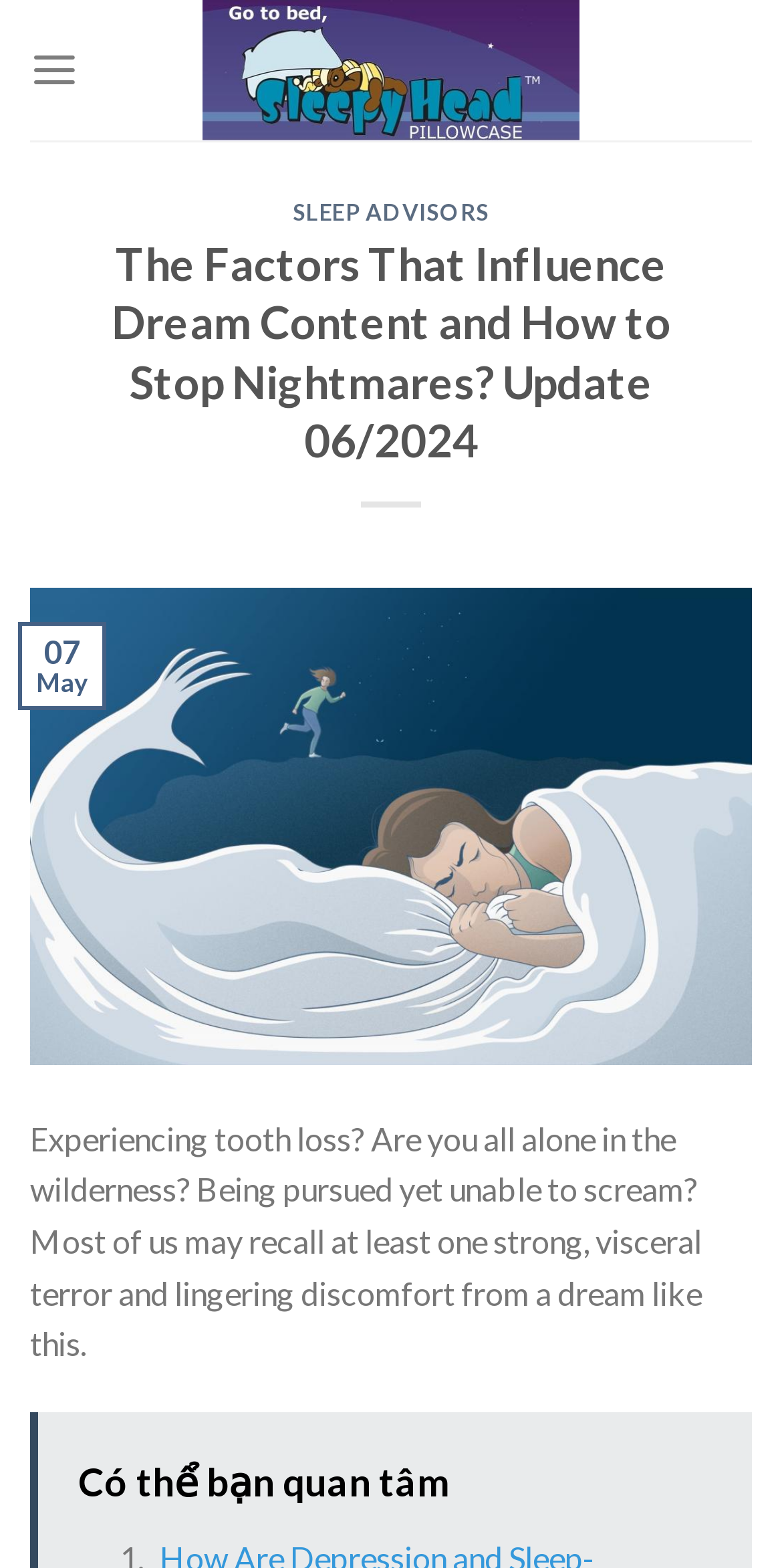Respond with a single word or phrase to the following question:
What is the month mentioned in the webpage?

May